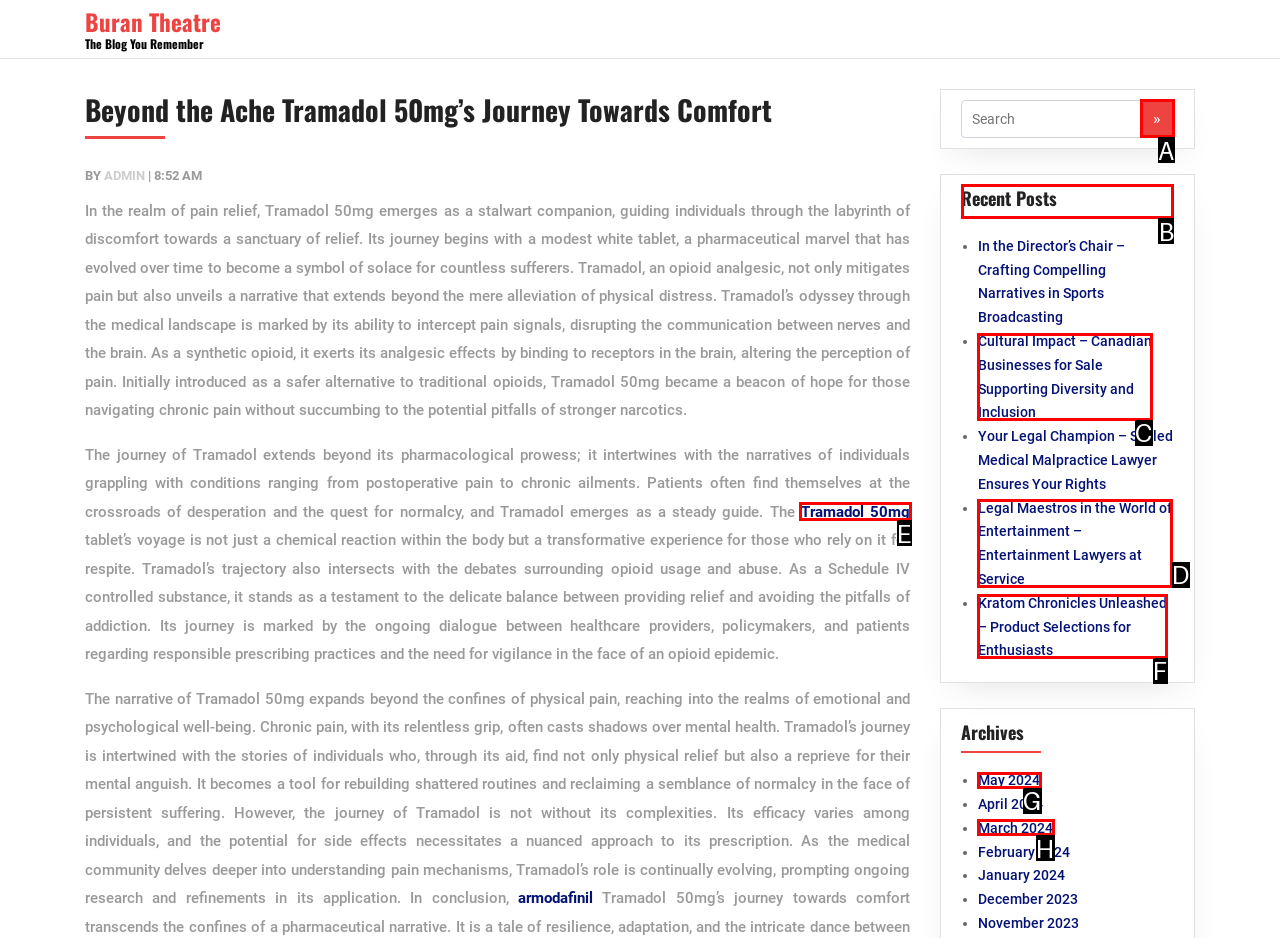Tell me which one HTML element I should click to complete the following task: View the 'Recent Posts'
Answer with the option's letter from the given choices directly.

B